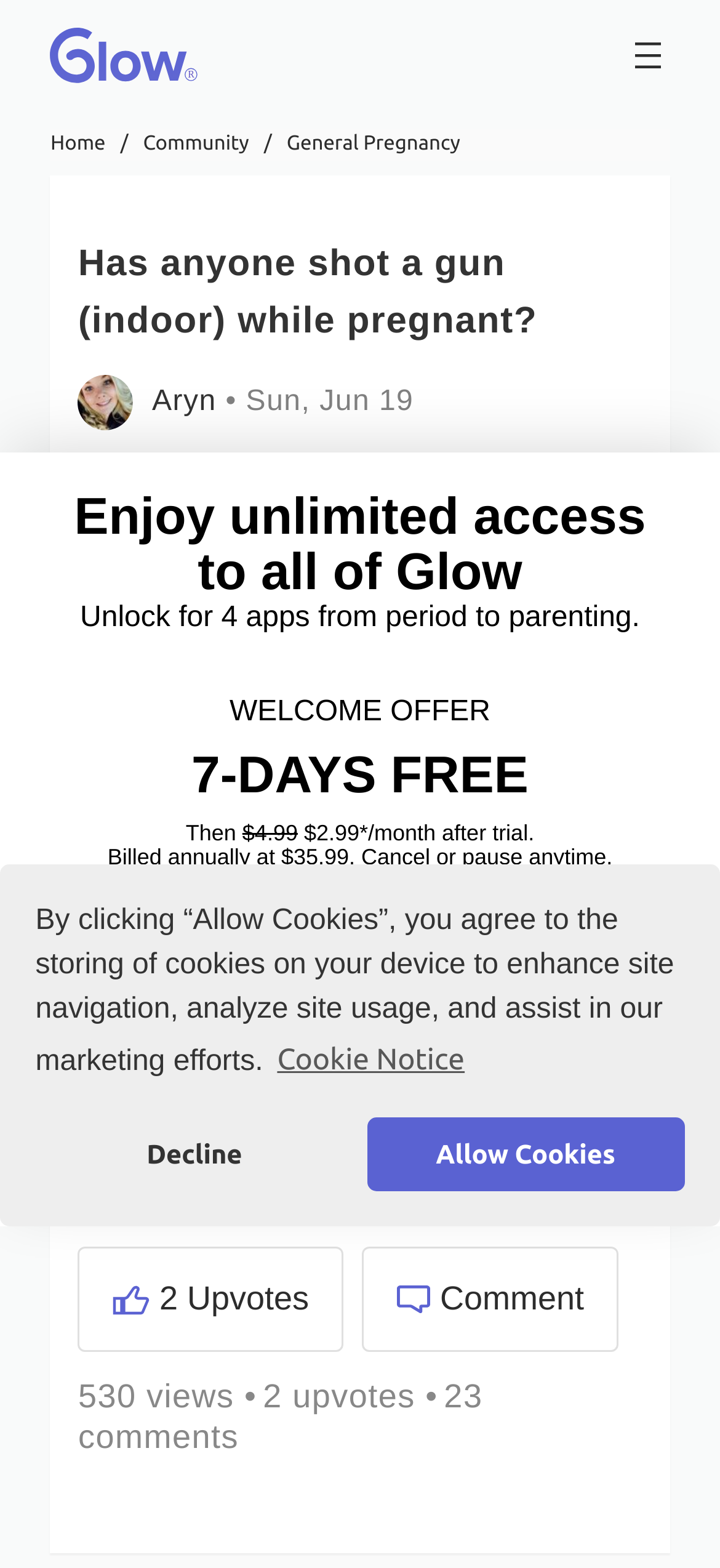Find and indicate the bounding box coordinates of the region you should select to follow the given instruction: "Comment on the post".

[0.503, 0.795, 0.86, 0.862]